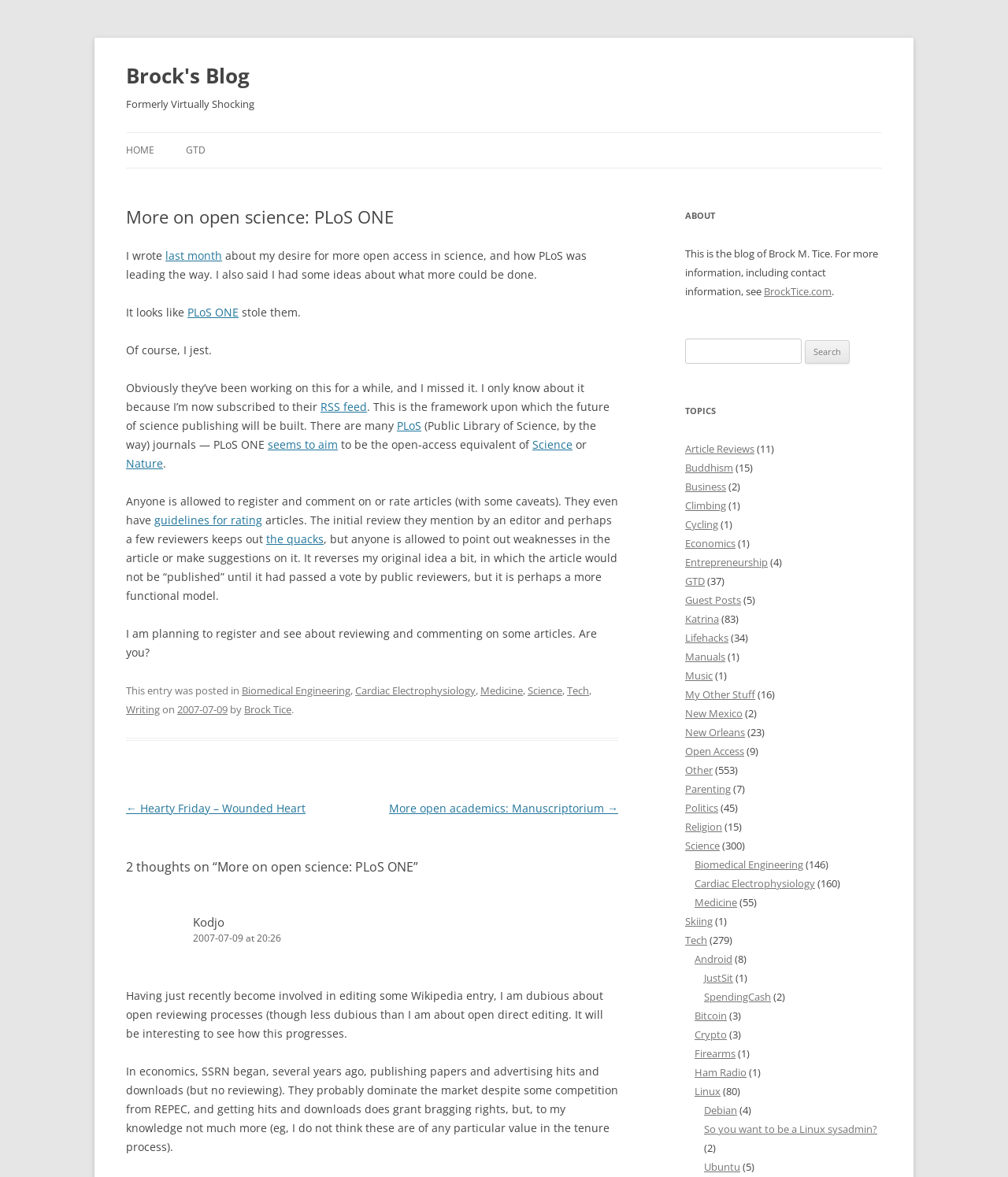Determine the bounding box coordinates of the clickable region to follow the instruction: "View the 'TOPICS'".

[0.68, 0.341, 0.875, 0.357]